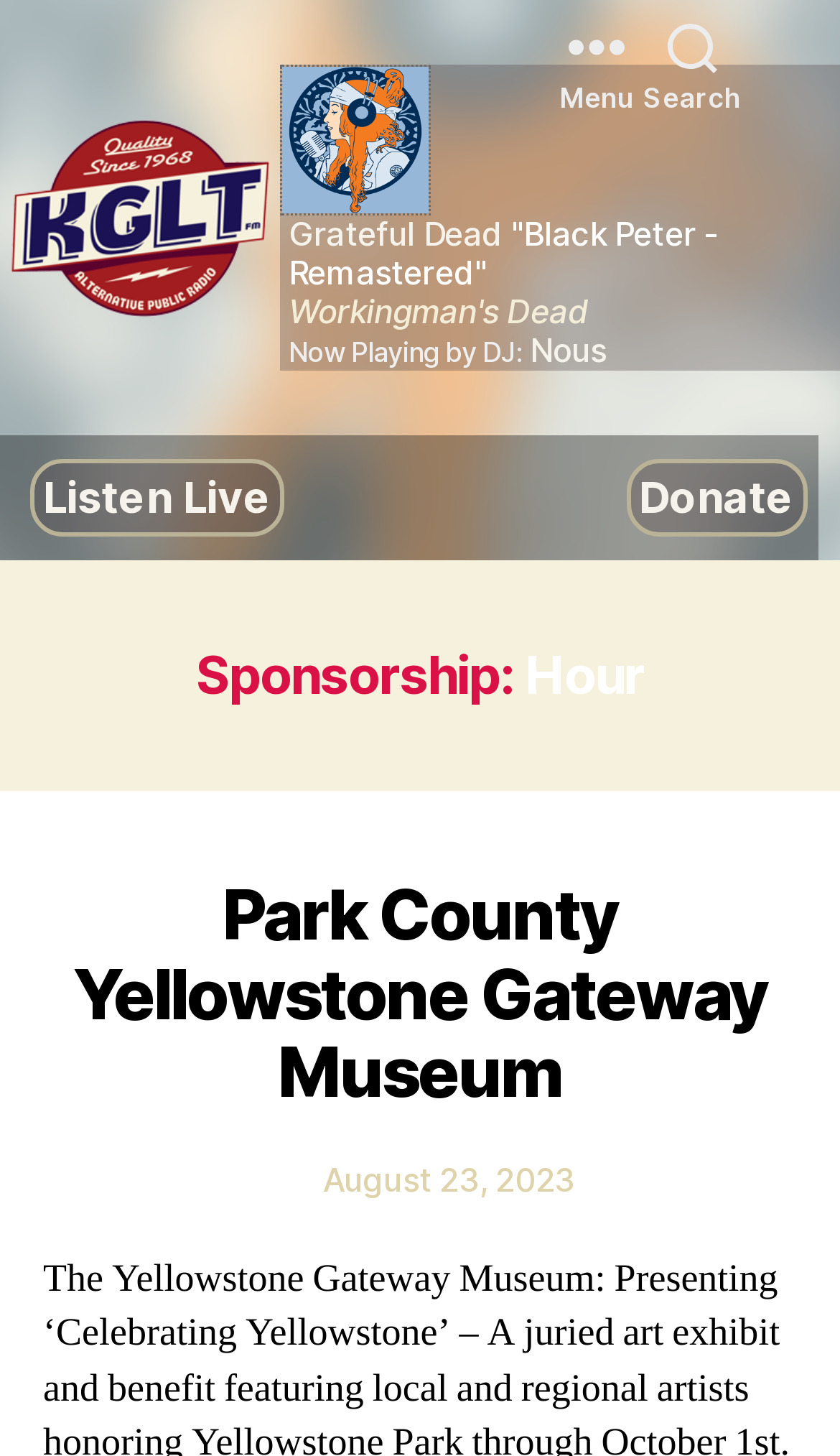Create an elaborate caption for the webpage.

The webpage is about KGLT Radio, specifically the "Hour" section. At the top right corner, there are two buttons: "Search" and "Menu". Below them, on the left side, is a link to "KGLT" accompanied by an image of the radio station's logo. Next to the logo is another image with a caption "KGLT-FM radio". 

Below the logo and images, there is a section with a figcaption that contains text about the currently playing song, "Grateful Dead - Black Peter - Remastered", along with the DJ's name, "Nous". 

On the left side, there are two links: "Listen Live" and "Donate". Below these links, there is a header section with a title "Sponsorship: Hour". 

Further down, there is another header section with a title "Park County Yellowstone Gateway Museum", which includes a link to the museum's webpage. Below this title, there is a post date "August 23, 2023".